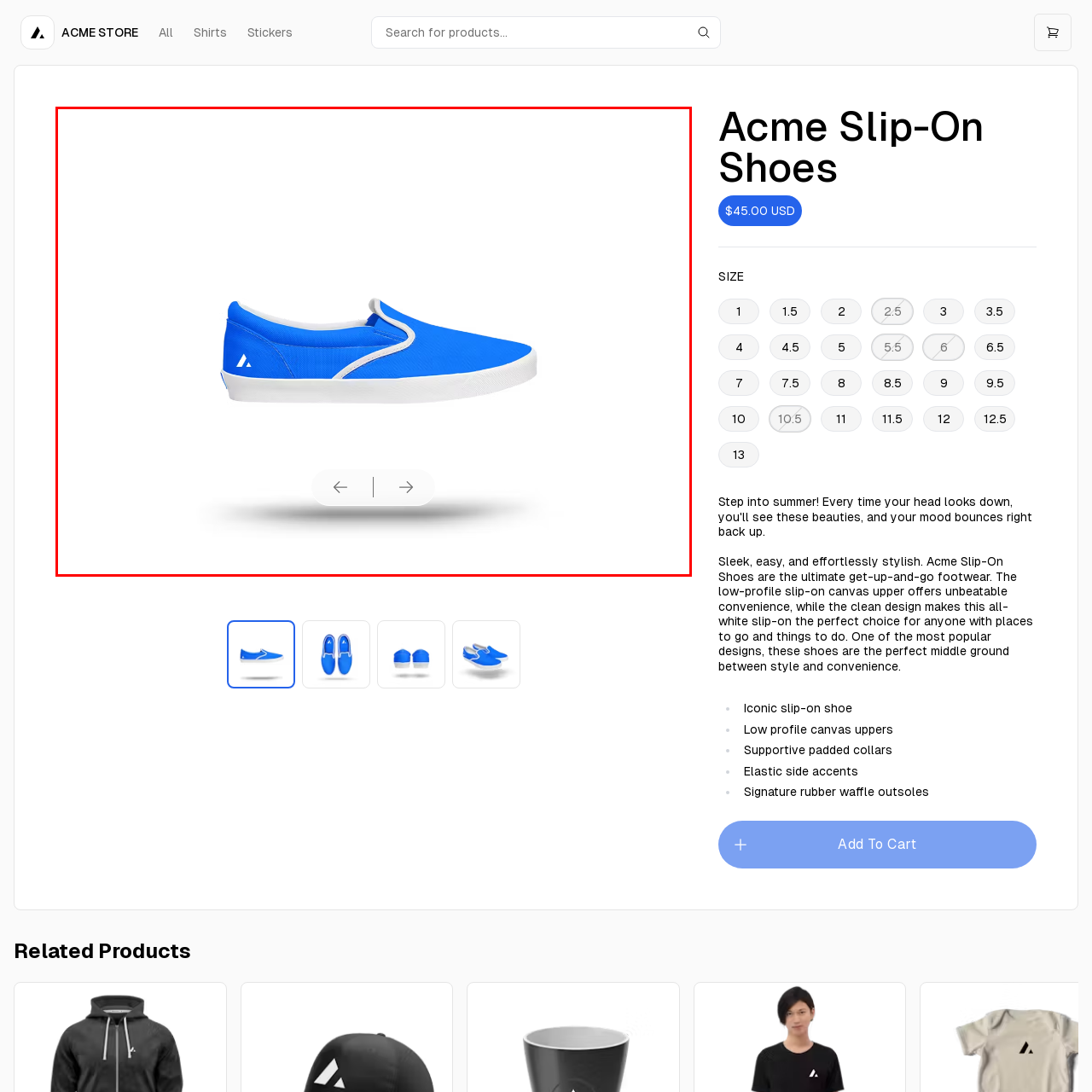What is the benefit of the slip-on style?
Analyze the image enclosed by the red bounding box and reply with a one-word or phrase answer.

Convenience and ease